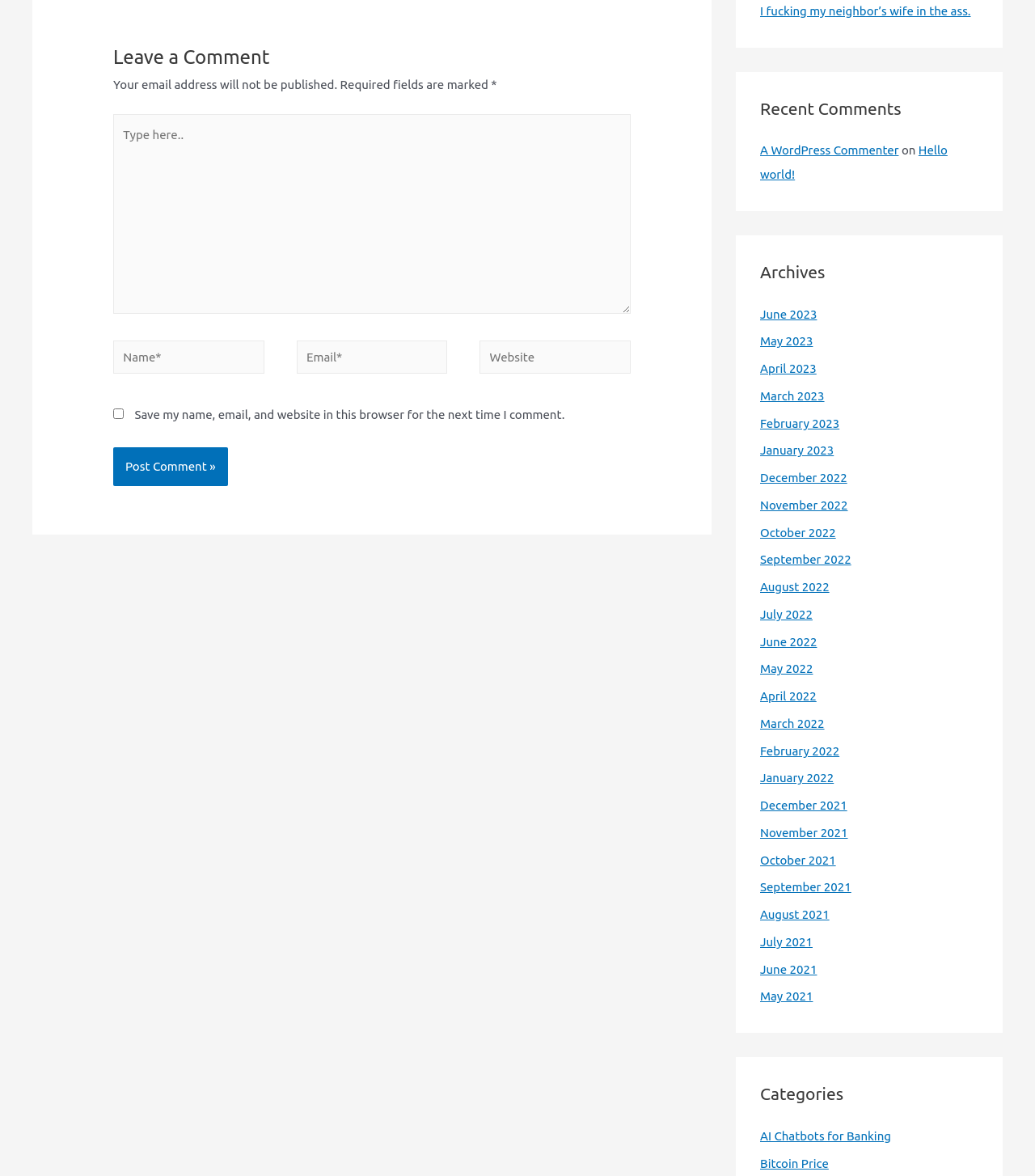What is the category of the link 'AI Chatbots for Banking'? 
Offer a detailed and exhaustive answer to the question.

The link 'AI Chatbots for Banking' is a category link, which suggests that the webpage has content related to AI chatbots in the banking industry. This link is likely part of a categorization system that helps users navigate the webpage's content.